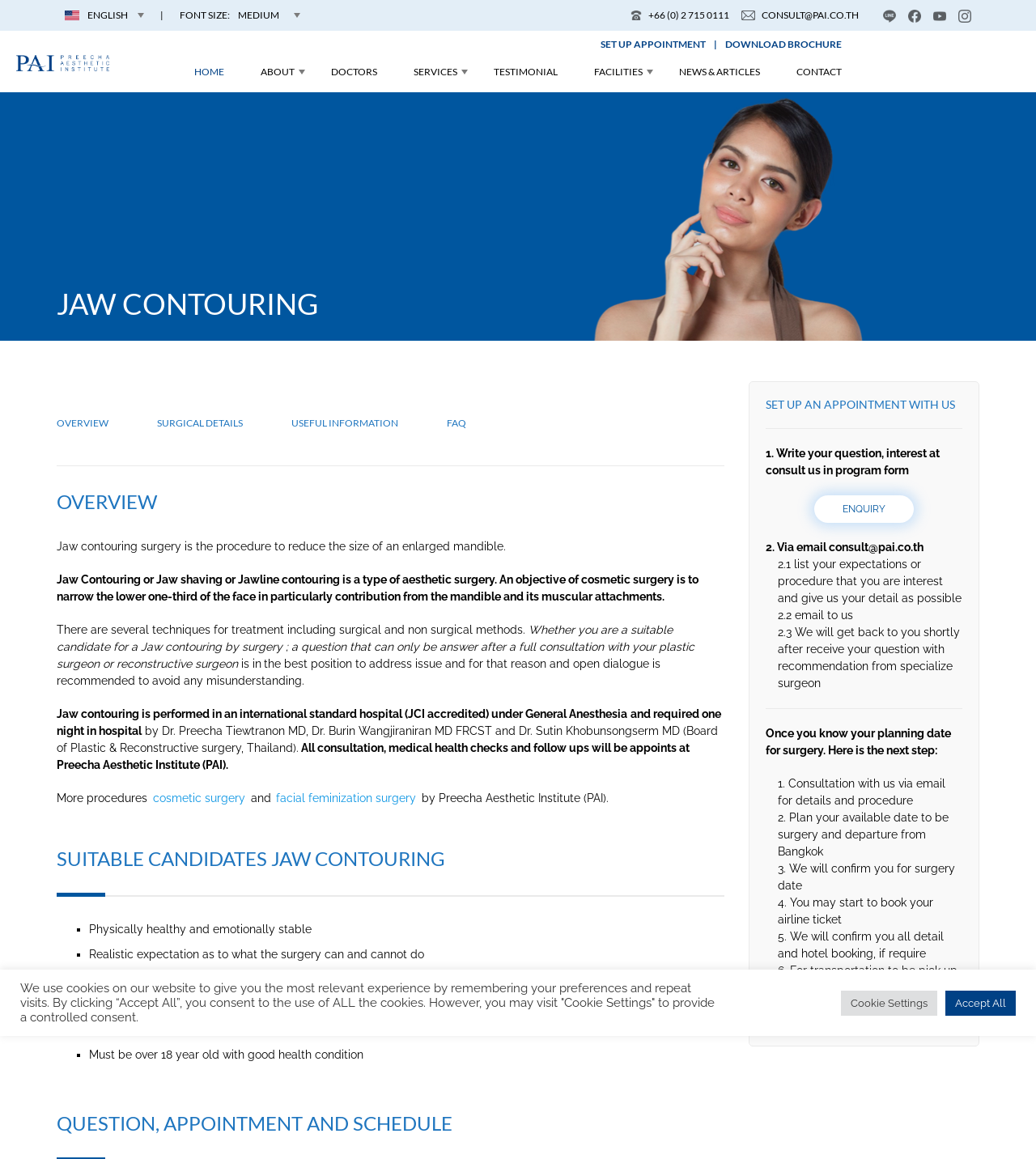How can I set up an appointment with the clinic?
Could you answer the question with a detailed and thorough explanation?

According to the webpage, I can set up an appointment with the clinic by either writing my question or interest in the program form or via email to consult@pai.co.th, and the clinic will get back to me shortly after receiving my question.